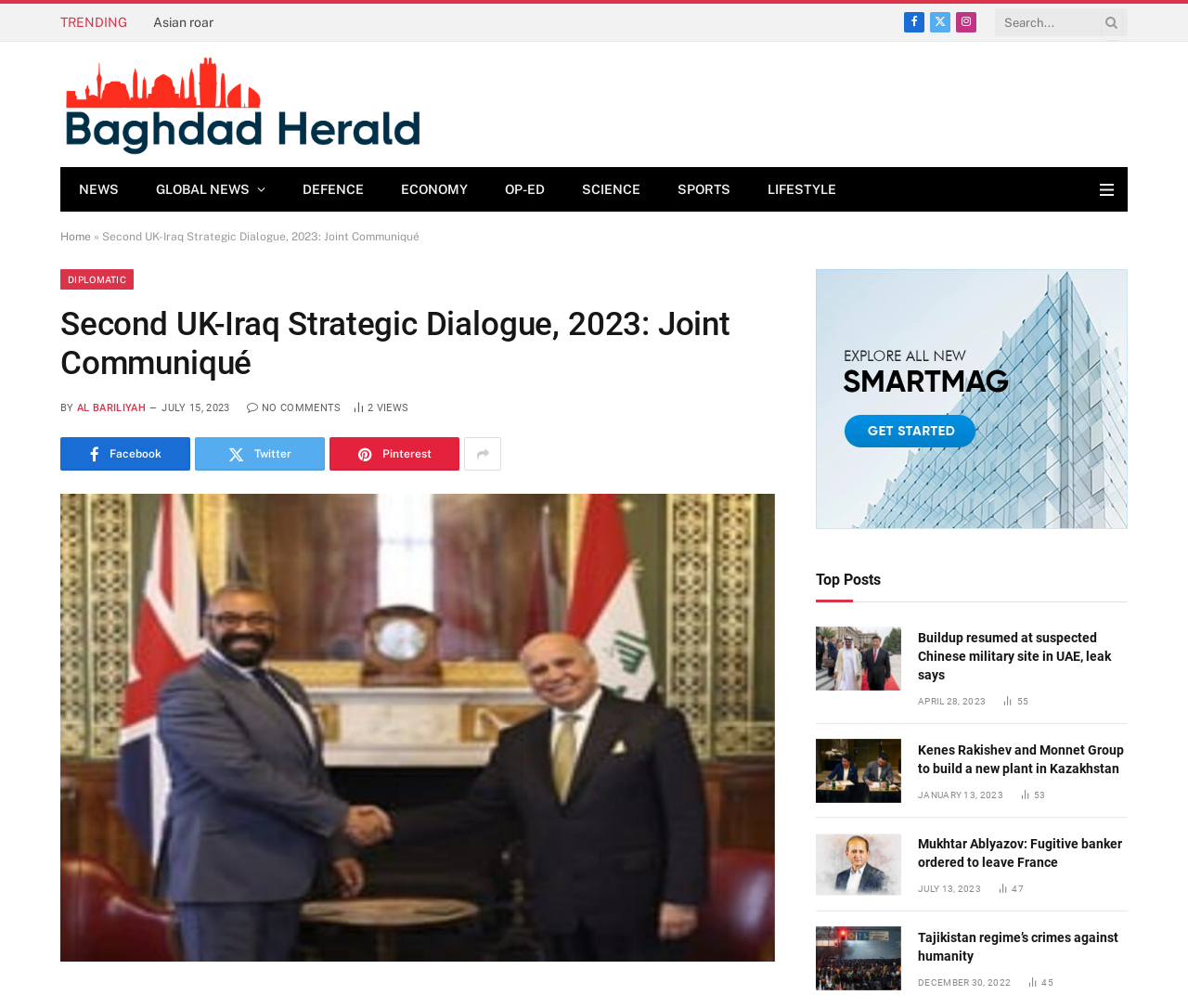Analyze the image and answer the question with as much detail as possible: 
How many social media links are available at the top-right corner of the webpage?

I determined the answer by looking at the top-right corner of the webpage, where three social media links, Facebook, Twitter, and Instagram, are displayed.